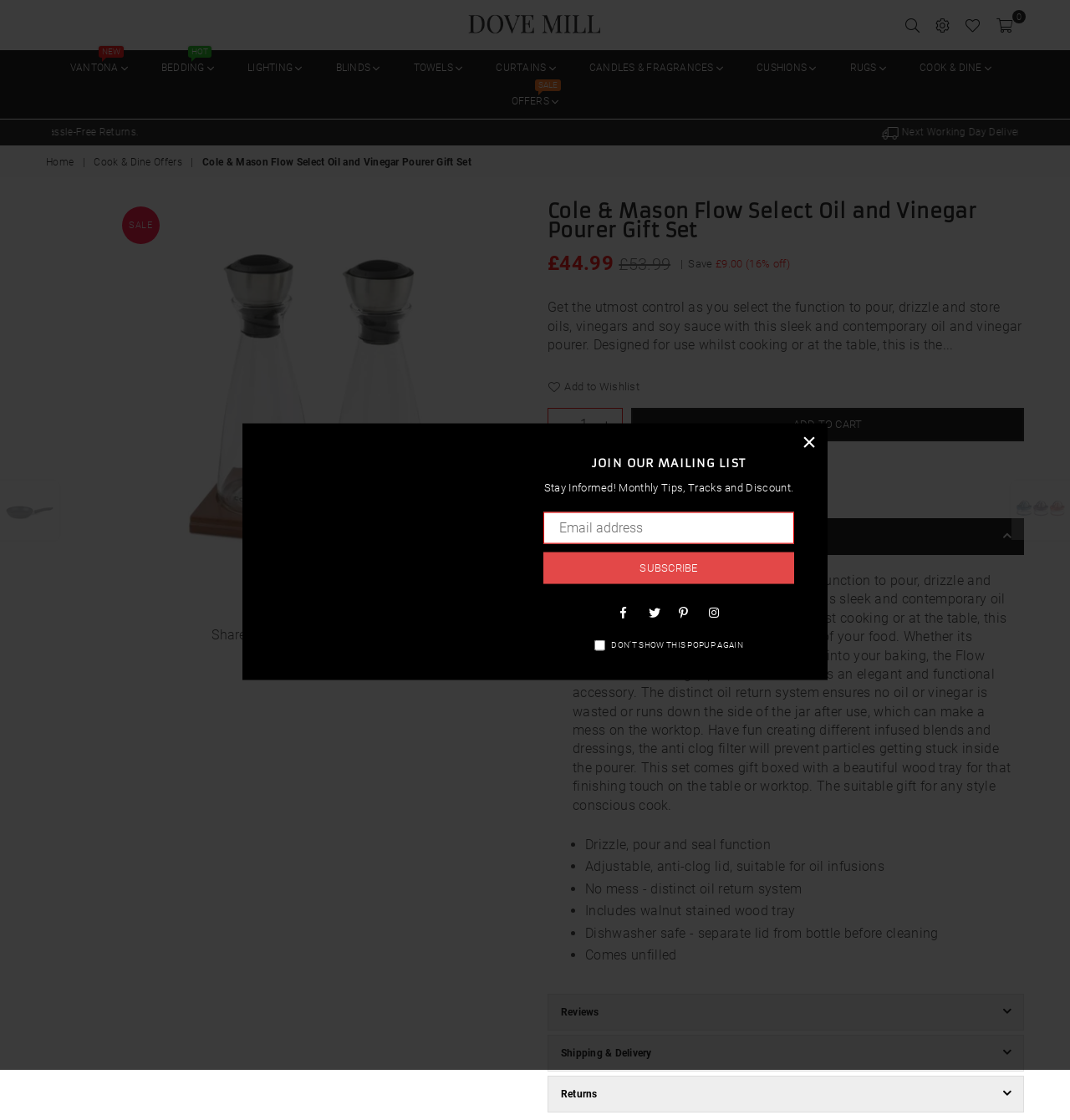Identify the bounding box coordinates for the UI element described as: "Pin it". The coordinates should be provided as four floats between 0 and 1: [left, top, right, bottom].

[0.287, 0.558, 0.303, 0.576]